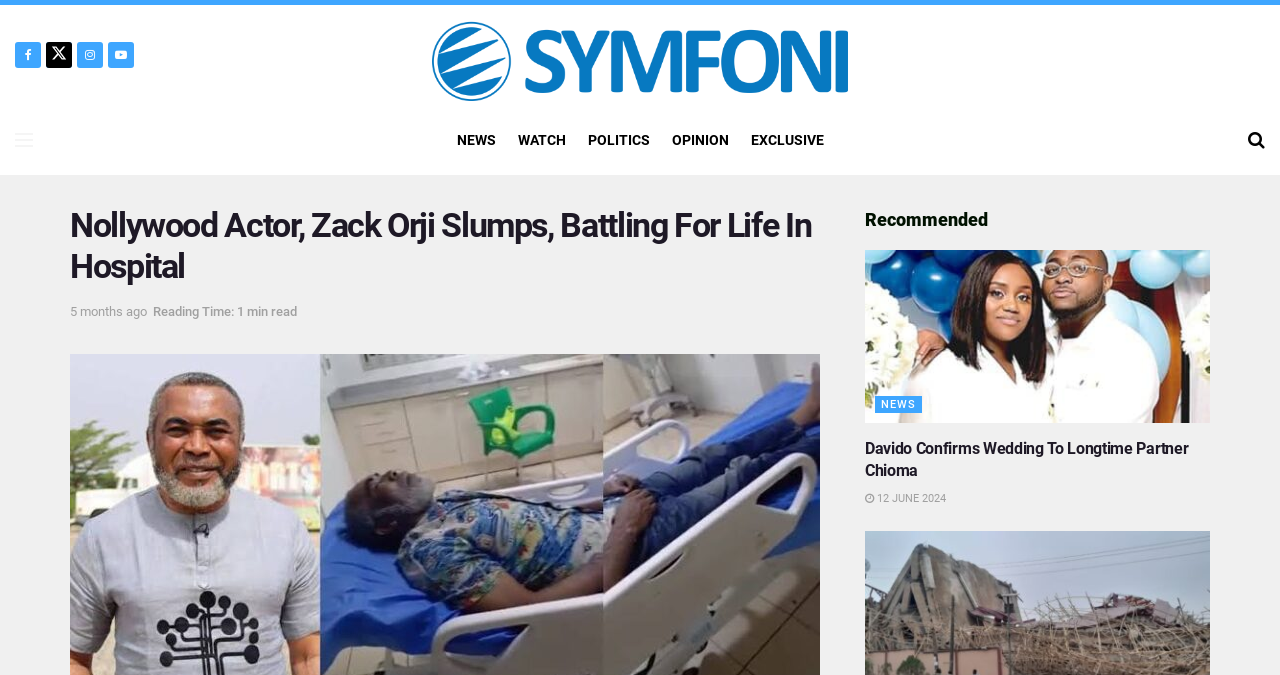What is the name of the news website?
Using the information from the image, give a concise answer in one word or a short phrase.

SYMFONI NEWS